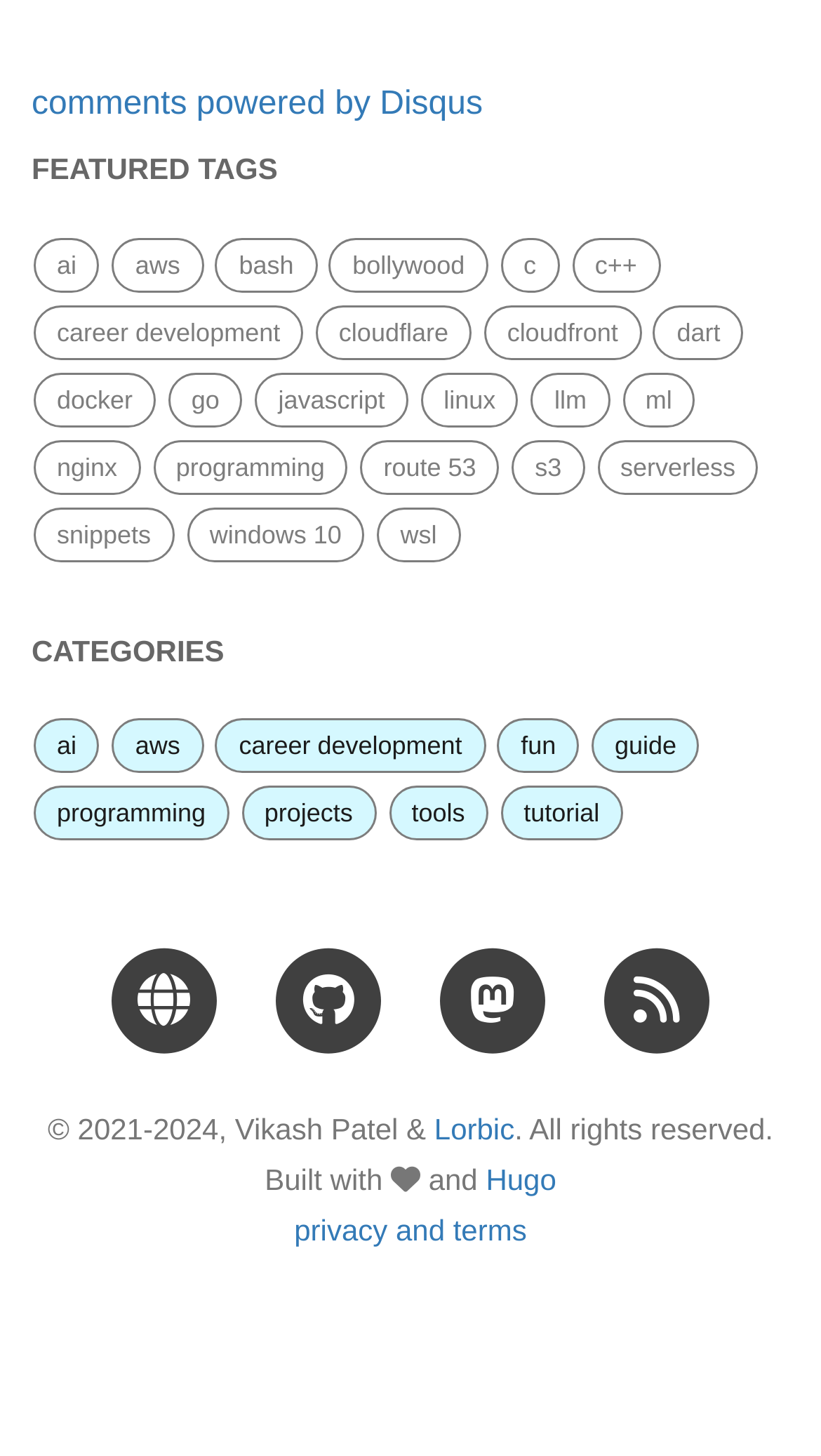What is the last category listed?
Provide a comprehensive and detailed answer to the question.

I looked at the link elements under the 'CATEGORIES' heading and found that the last one is 'tutorial'.